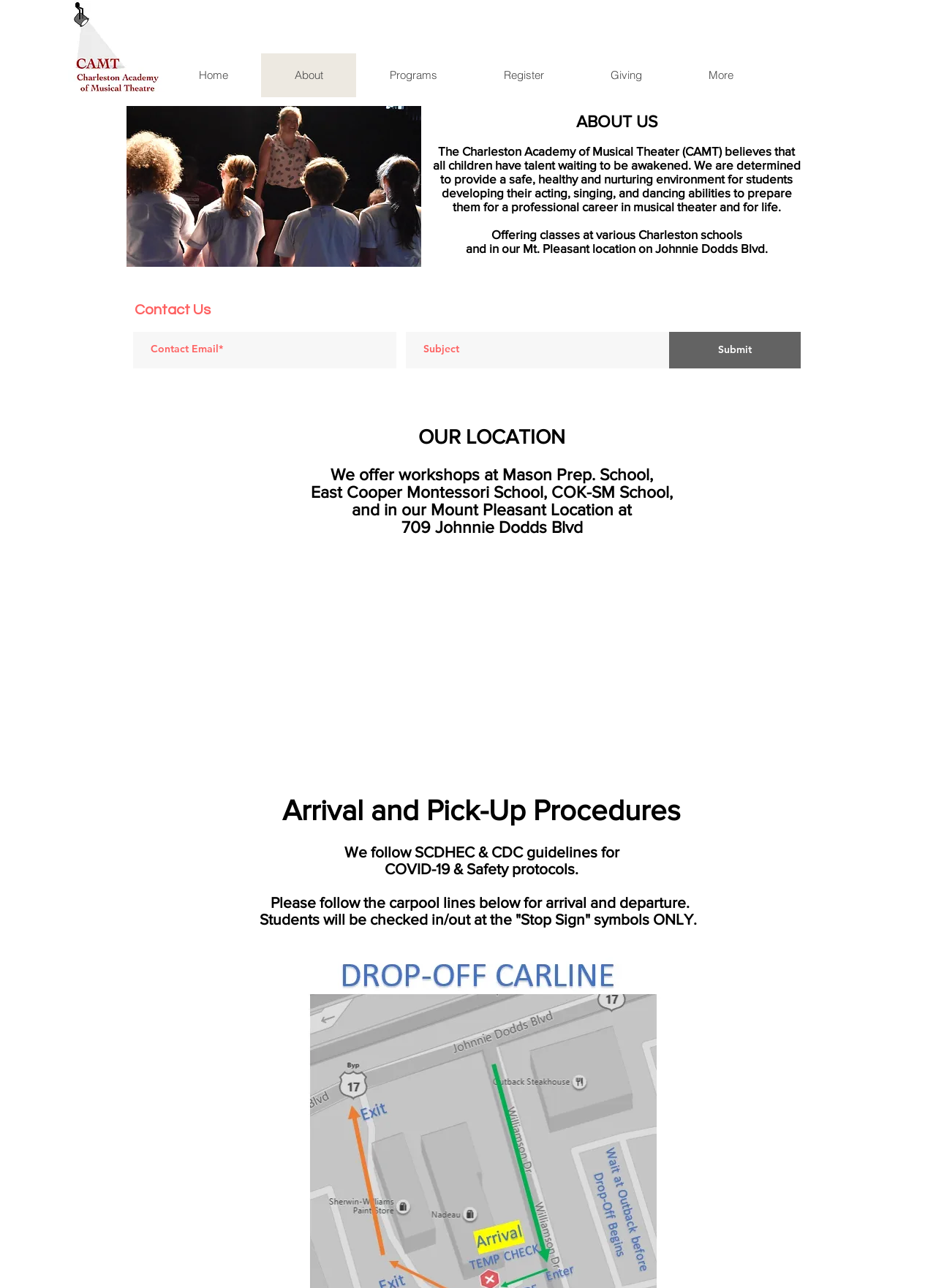Answer with a single word or phrase: 
Where are the workshops offered?

Mason Prep. School, East Cooper Montessori School, COK-SM School, and Mount Pleasant Location